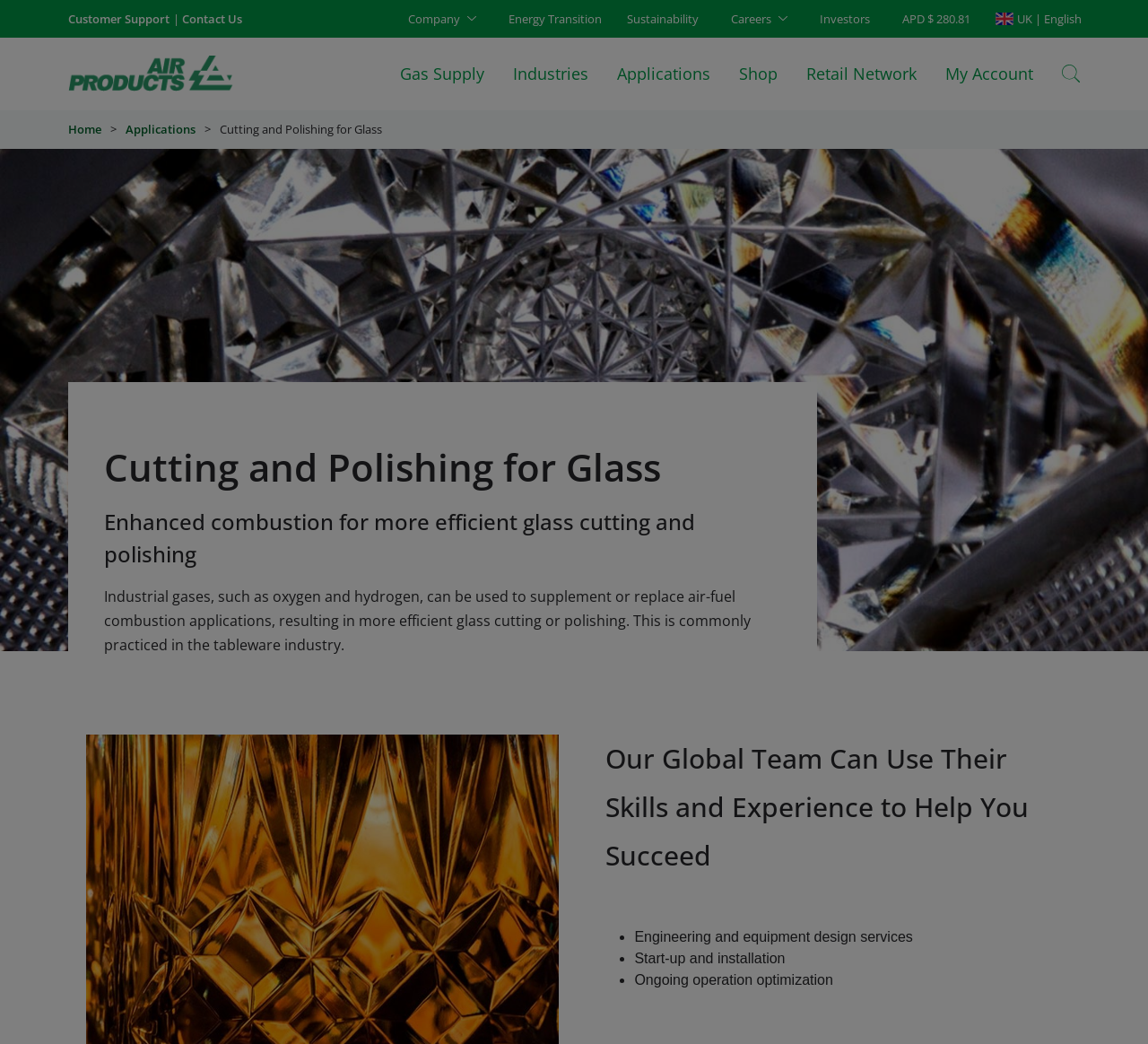Determine the bounding box of the UI component based on this description: "UK | English". The bounding box coordinates should be four float values between 0 and 1, i.e., [left, top, right, bottom].

[0.859, 0.0, 0.95, 0.036]